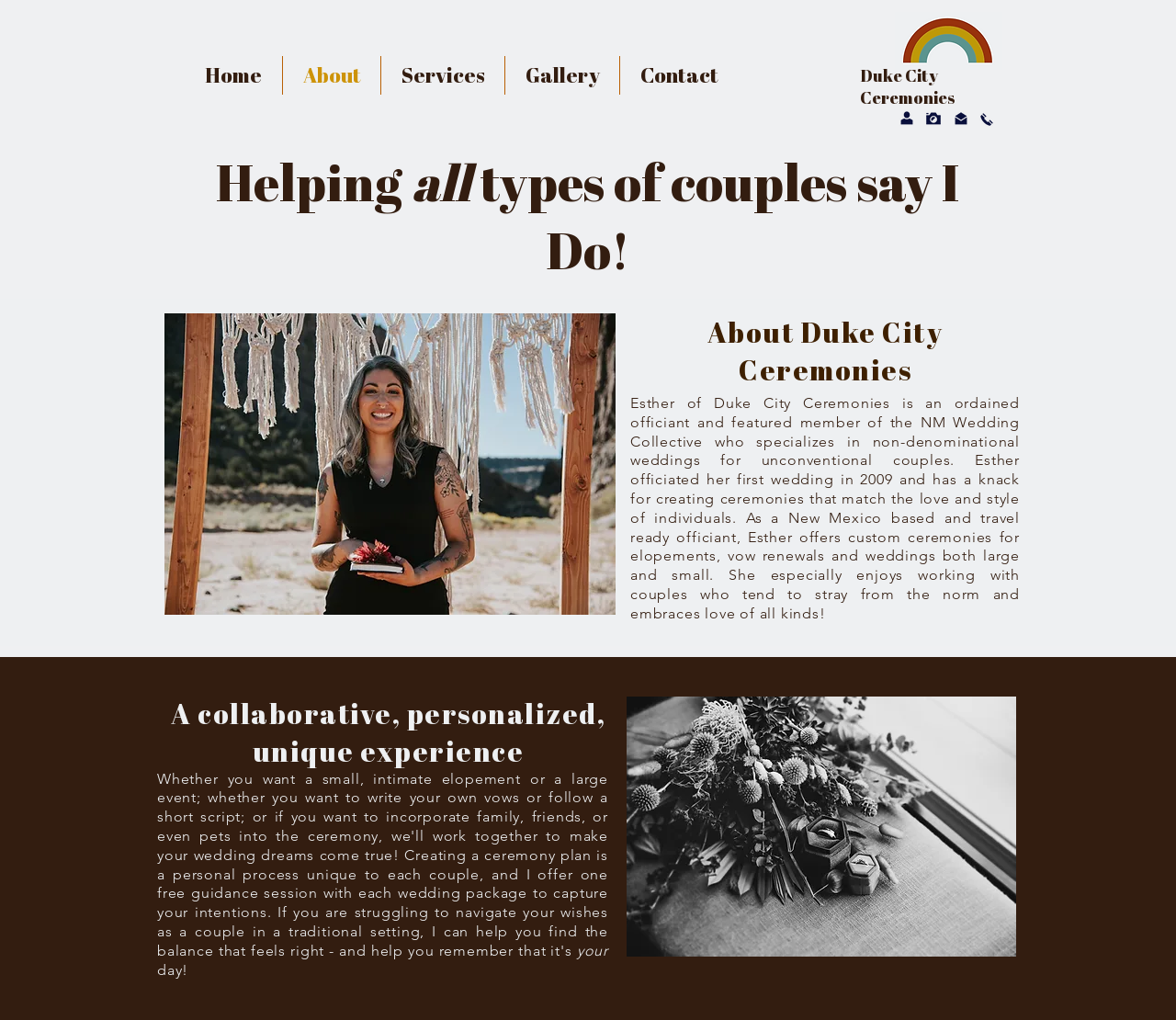What is the location of the officiant?
Please answer using one word or phrase, based on the screenshot.

New Mexico